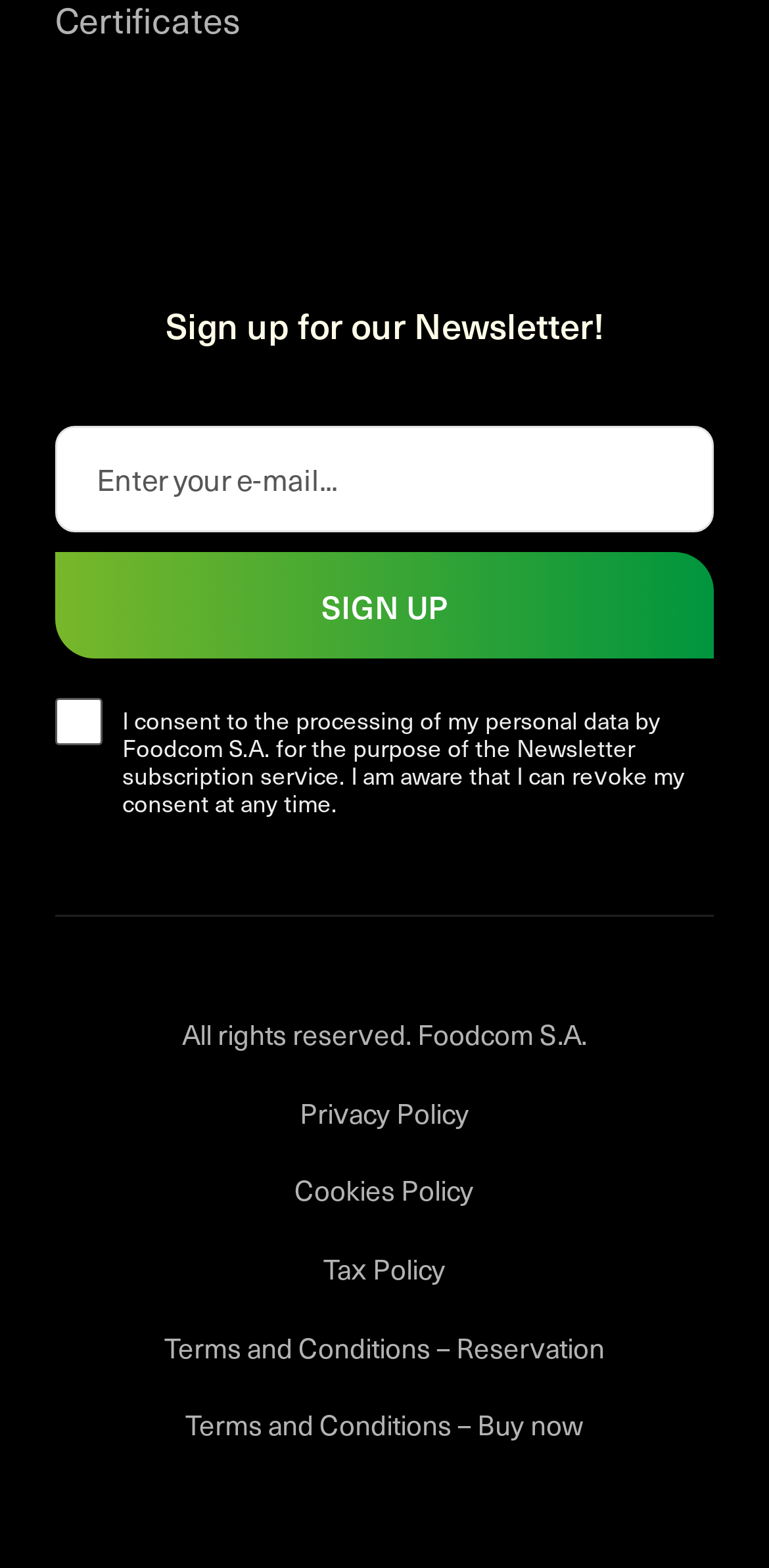Identify the bounding box for the described UI element. Provide the coordinates in (top-left x, top-left y, bottom-right x, bottom-right y) format with values ranging from 0 to 1: Tax Policy

[0.42, 0.796, 0.58, 0.822]